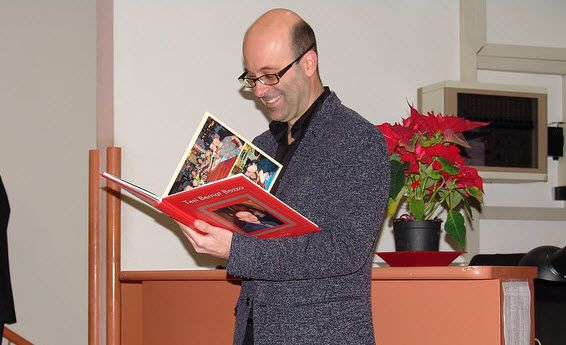Give a succinct answer to this question in a single word or phrase: 
What is the decorative element in the background?

A poinsettia plant